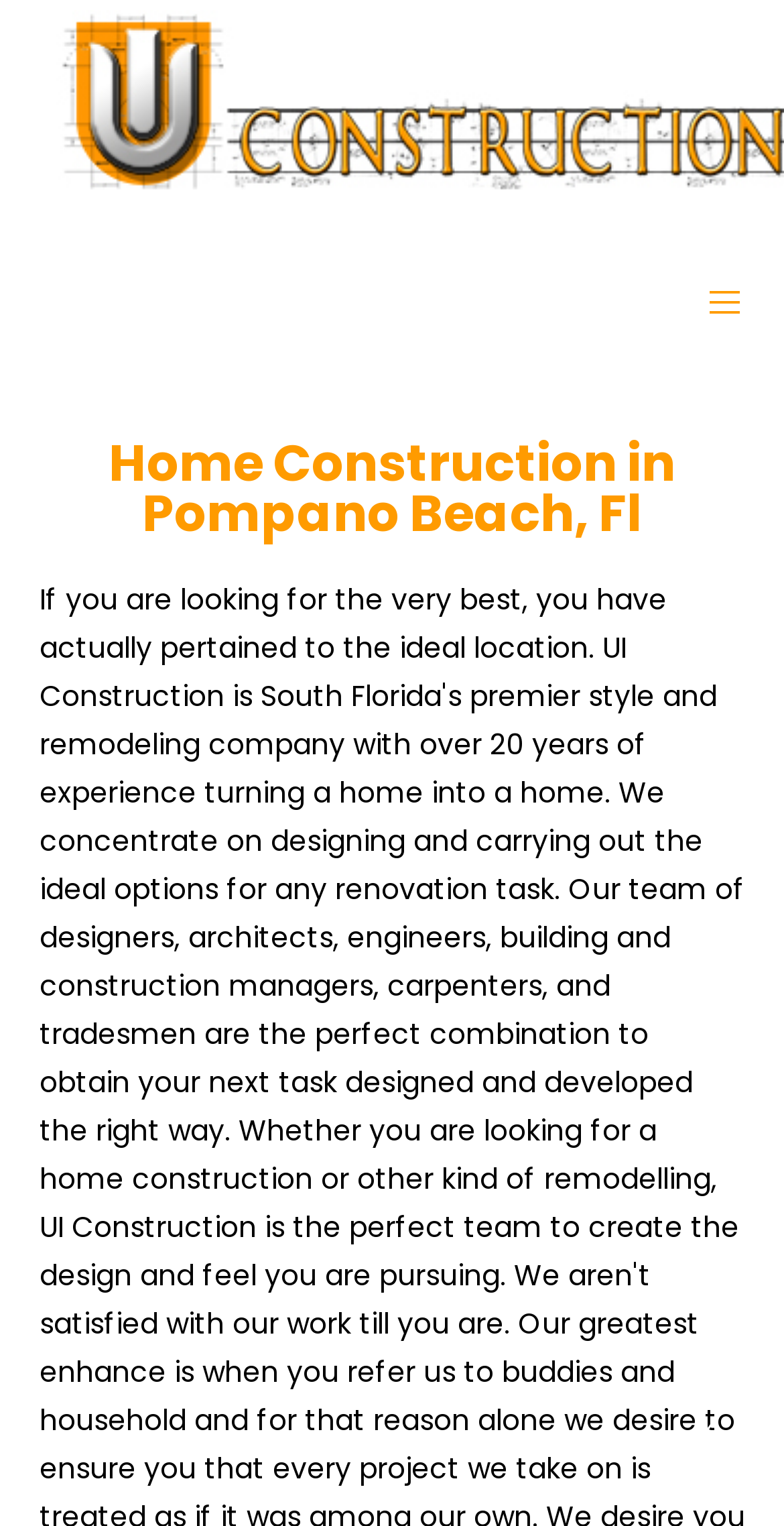Locate and extract the headline of this webpage.

Home Construction in Pompano Beach, Fl